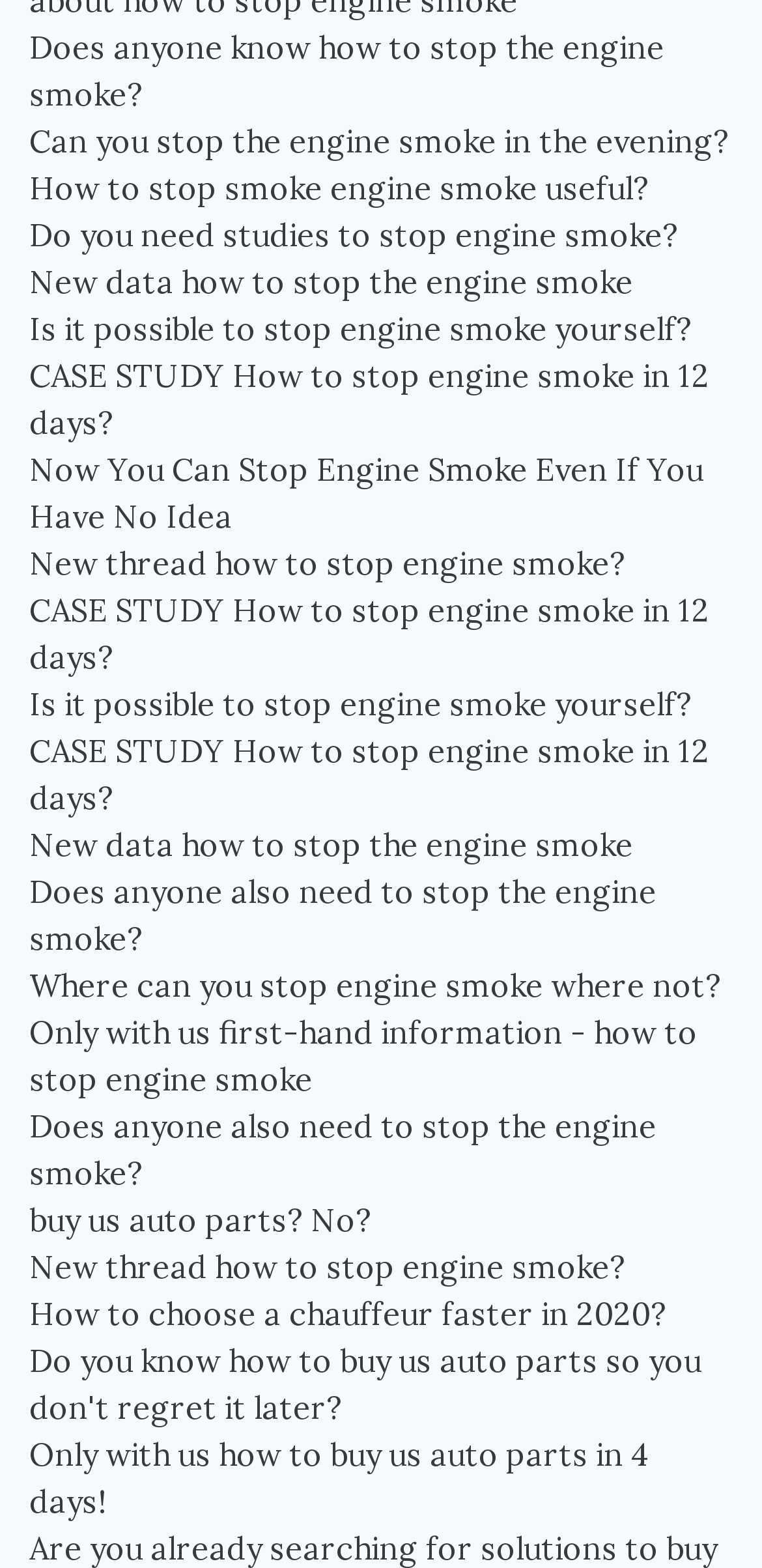Respond to the question below with a single word or phrase:
Is there a specific time frame mentioned for stopping engine smoke?

12 days